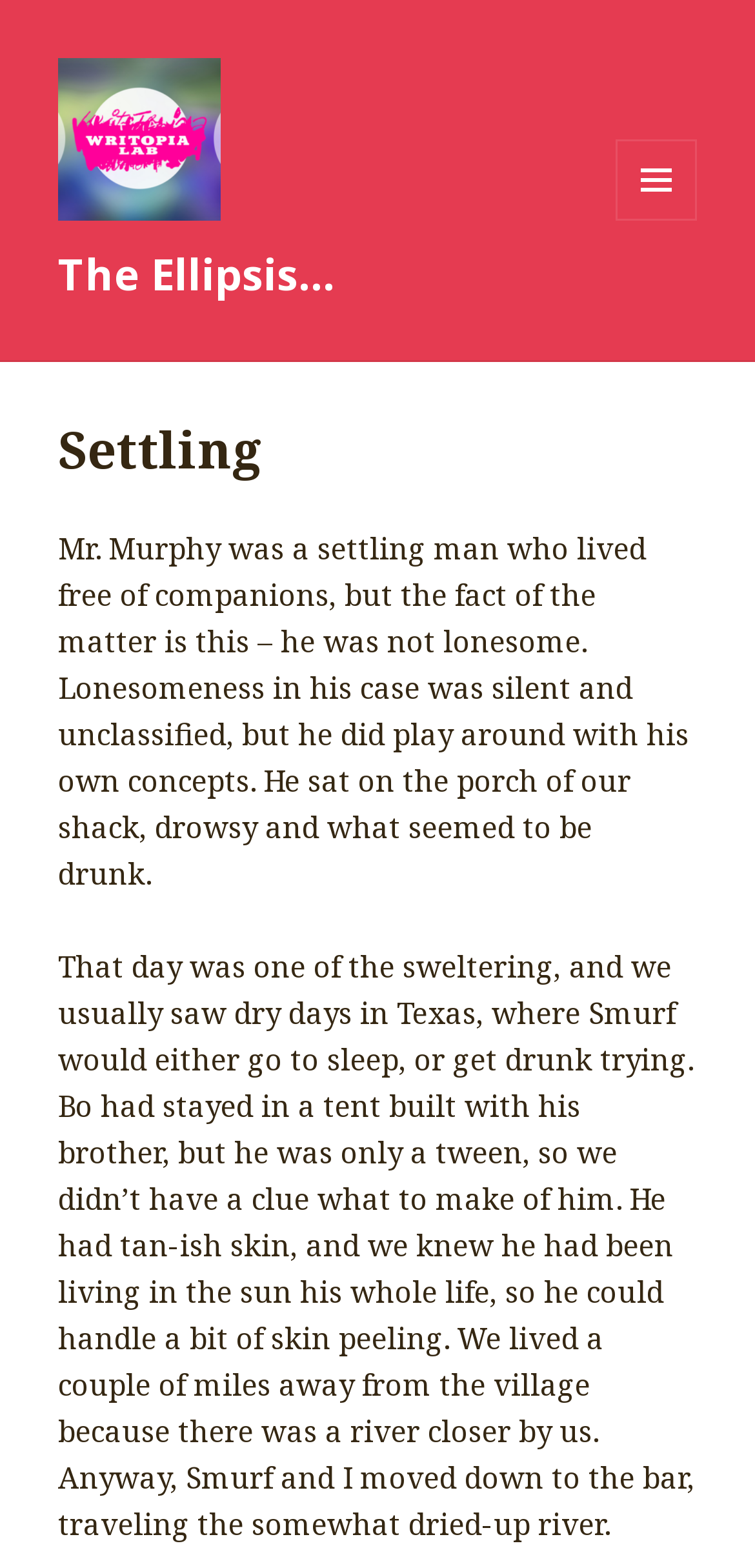Articulate a complete and detailed caption of the webpage elements.

The webpage appears to be a literary or storytelling website, with a focus on a narrative about a character named Mr. Murphy. At the top-left of the page, there is a link with the text "The Ellipsis…" accompanied by an image with the same name. Below this link, there is another link with the same text, "The Ellipsis…".

On the top-right side of the page, there is a button with a menu icon and the text "MENU AND WIDGETS". When expanded, this button reveals a header section with the title "Settling" in a prominent font. Below the title, there are two blocks of text that form the main content of the page. The first block describes Mr. Murphy as a settling man who lives free of companions but is not lonesome. The second block of text continues the story, describing a hot day in Texas and the characters' activities.

The text blocks are positioned in a vertical column, with the first block situated above the second block. The font size and style of the text suggest a narrative or literary tone, with a focus on storytelling and character development. Overall, the webpage appears to be a platform for sharing stories or literary works, with a simple and clean design that prioritizes the text content.